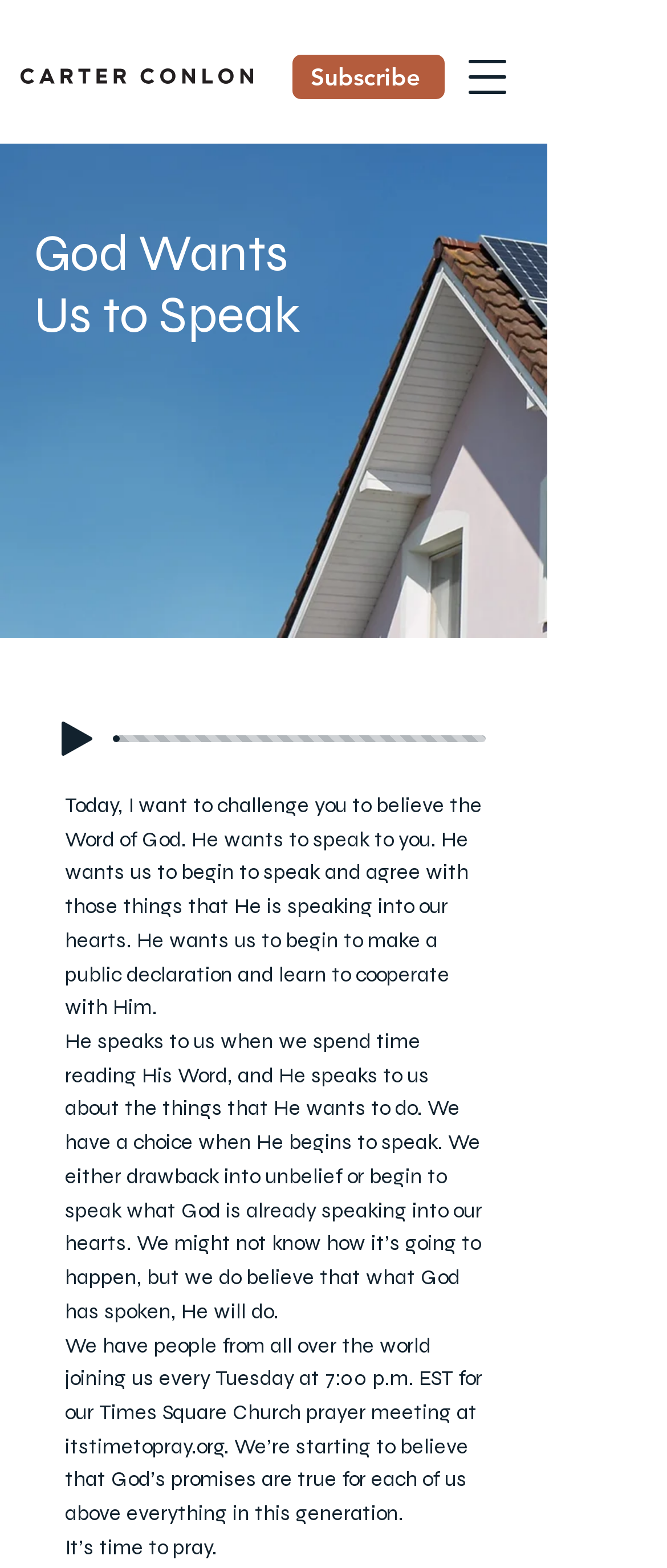What is the name of the church mentioned on the webpage?
Look at the image and respond with a single word or a short phrase.

Times Square Church